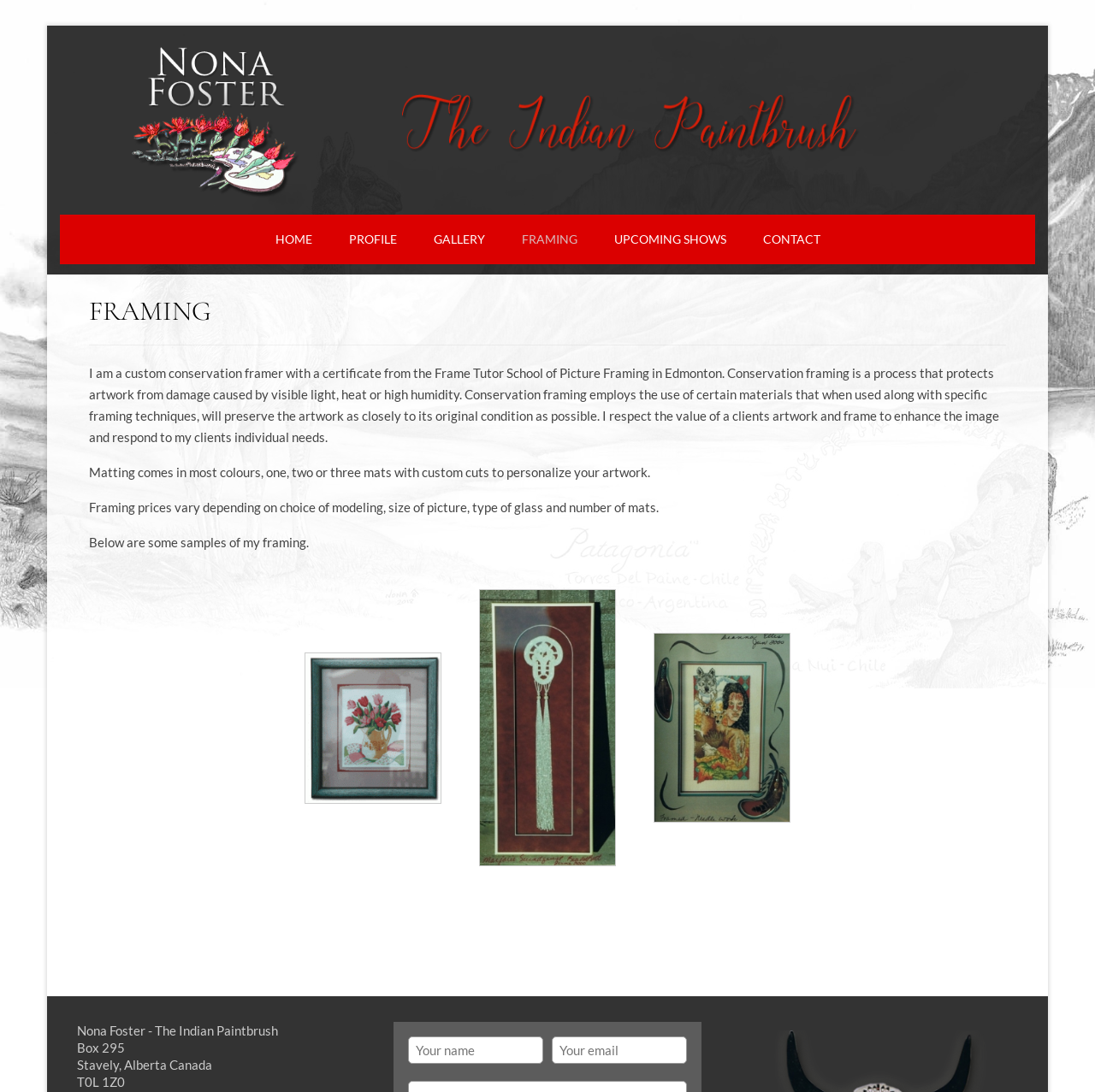Could you determine the bounding box coordinates of the clickable element to complete the instruction: "Click on the 'HOME' link"? Provide the coordinates as four float numbers between 0 and 1, i.e., [left, top, right, bottom].

[0.236, 0.203, 0.3, 0.236]